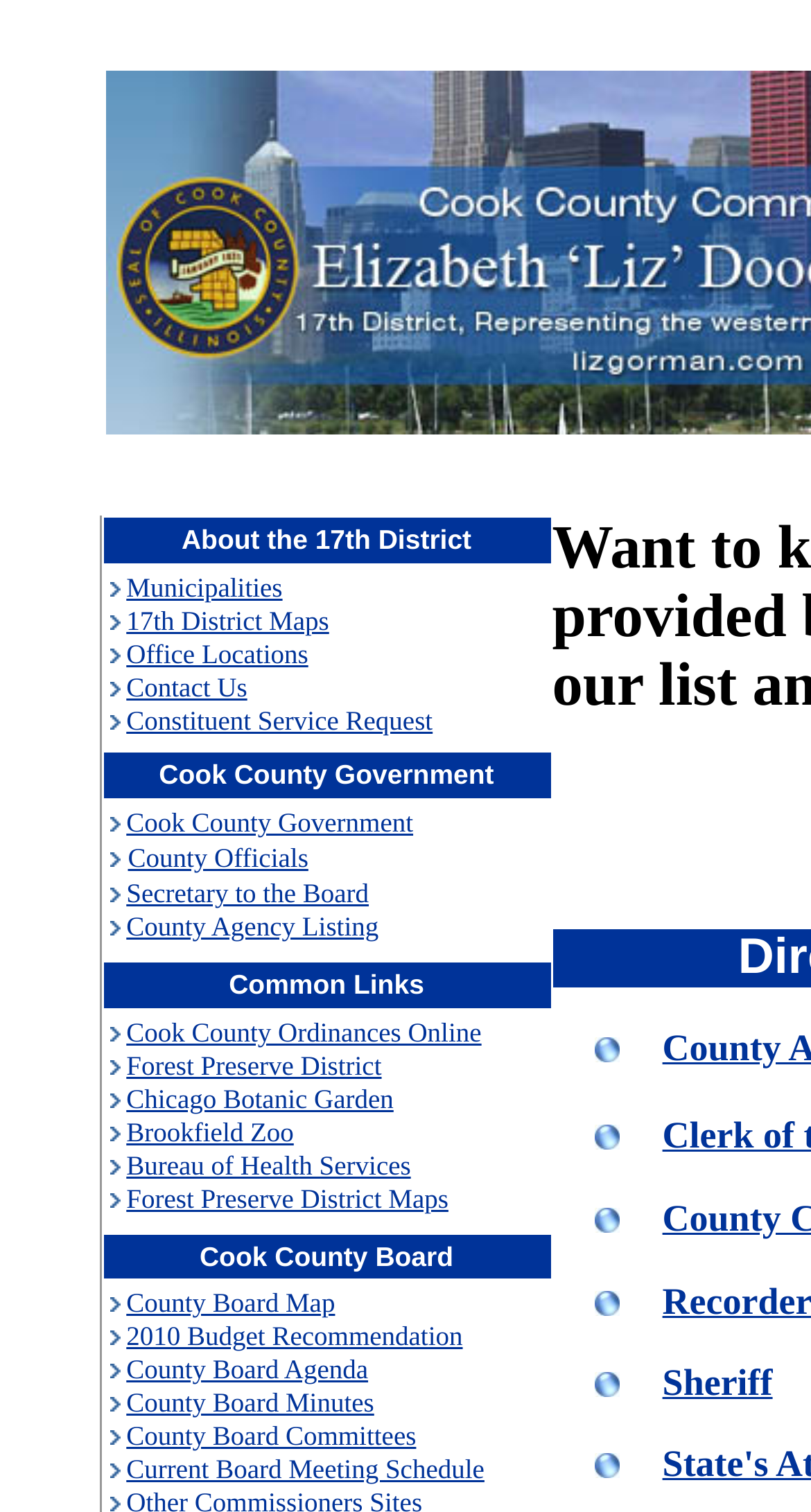Please give the bounding box coordinates of the area that should be clicked to fulfill the following instruction: "Explore Cook County Government". The coordinates should be in the format of four float numbers from 0 to 1, i.e., [left, top, right, bottom].

[0.156, 0.534, 0.509, 0.555]